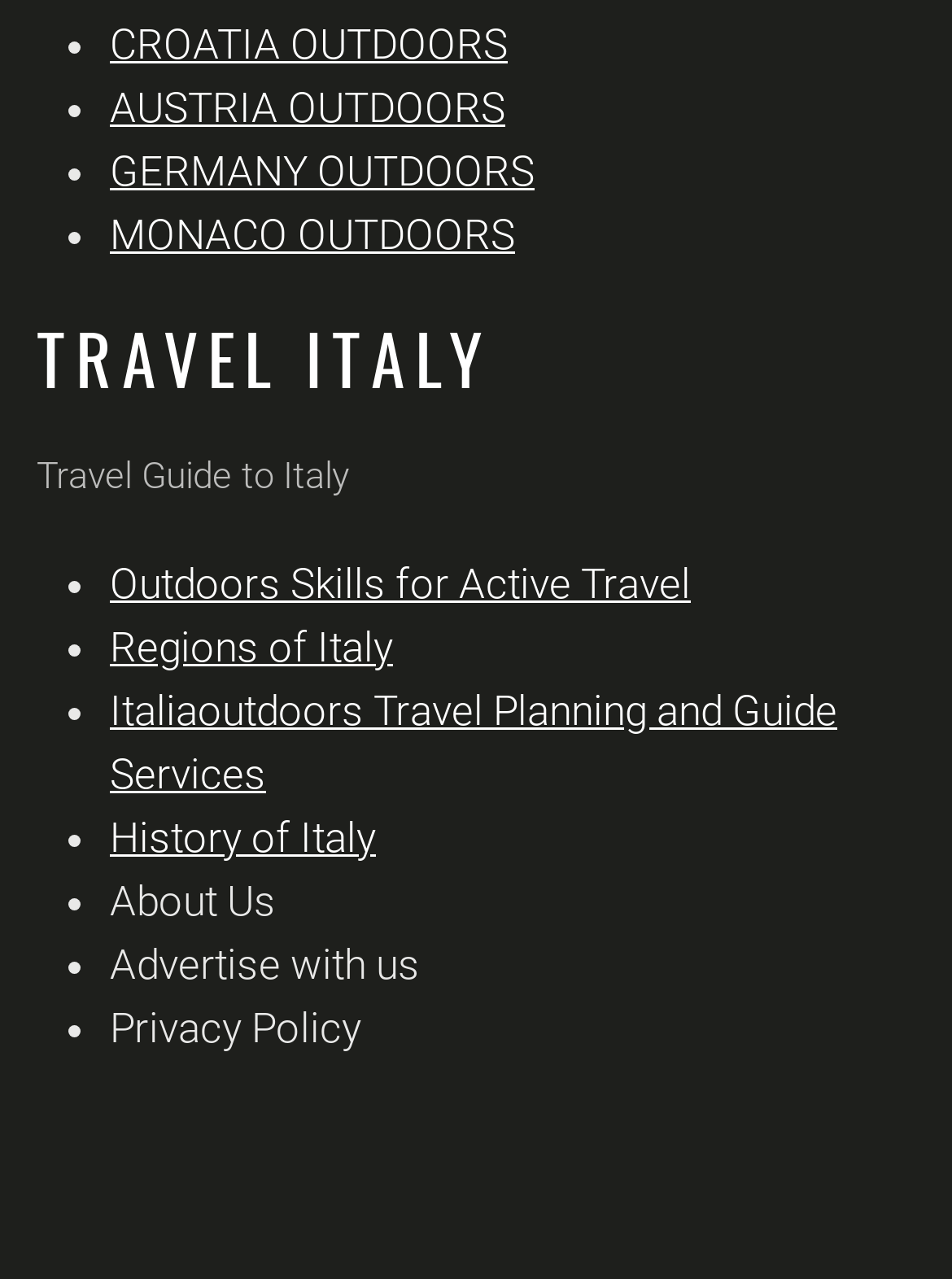What is the last item in the list of links? Based on the screenshot, please respond with a single word or phrase.

Privacy Policy